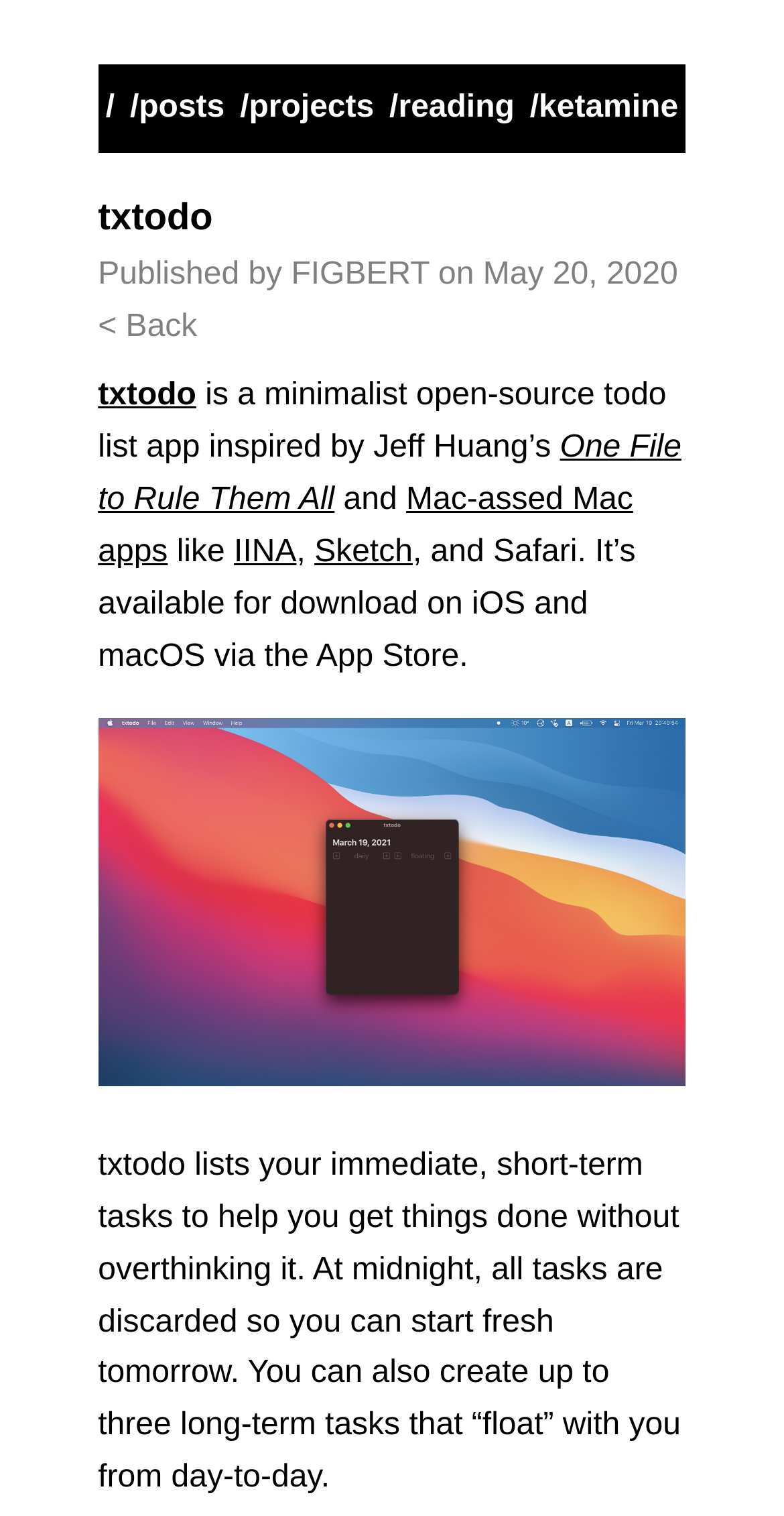Find and indicate the bounding box coordinates of the region you should select to follow the given instruction: "read 'Hello world!' post".

None